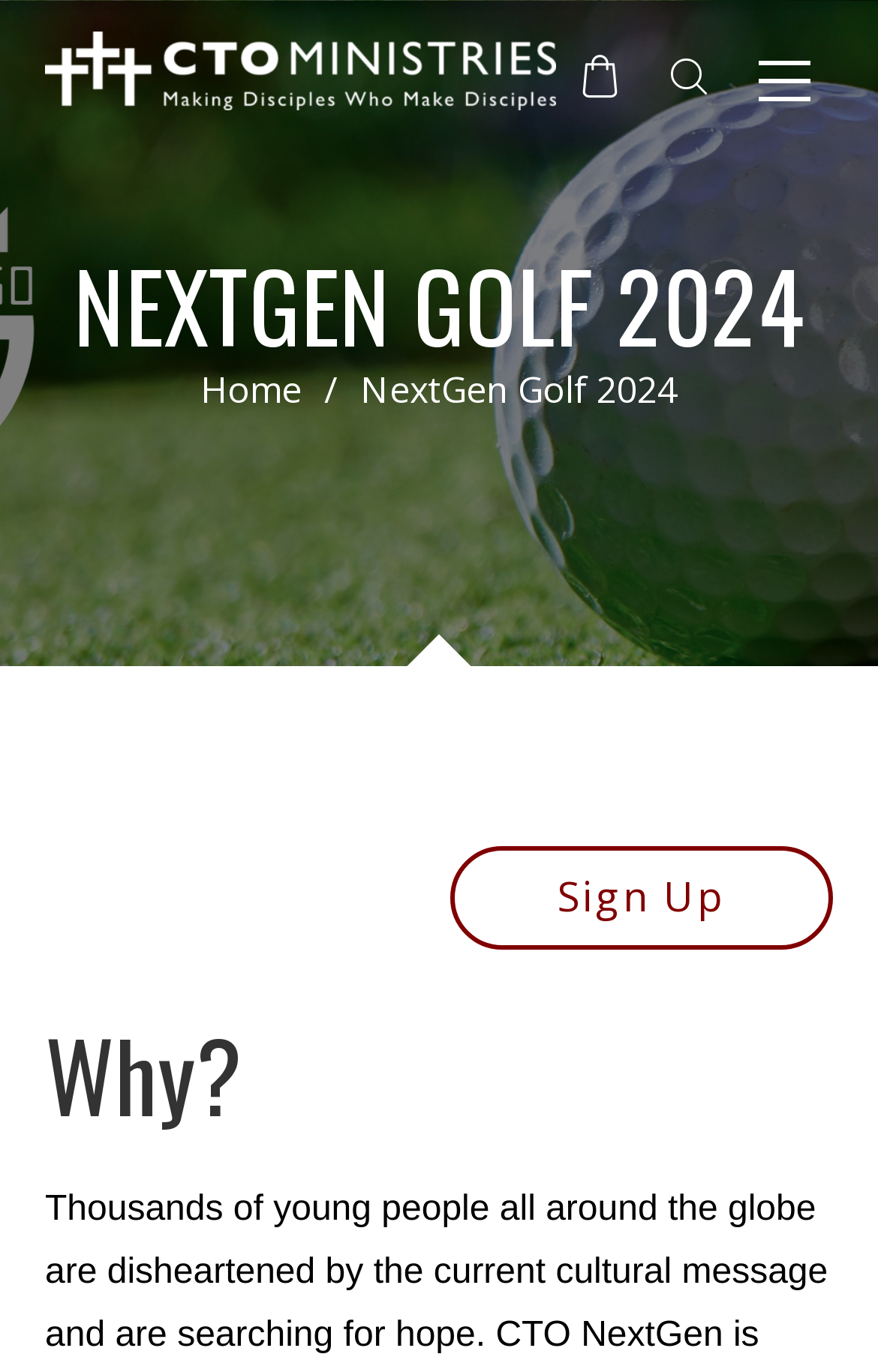Find the bounding box of the web element that fits this description: "Home".

[0.228, 0.266, 0.344, 0.302]